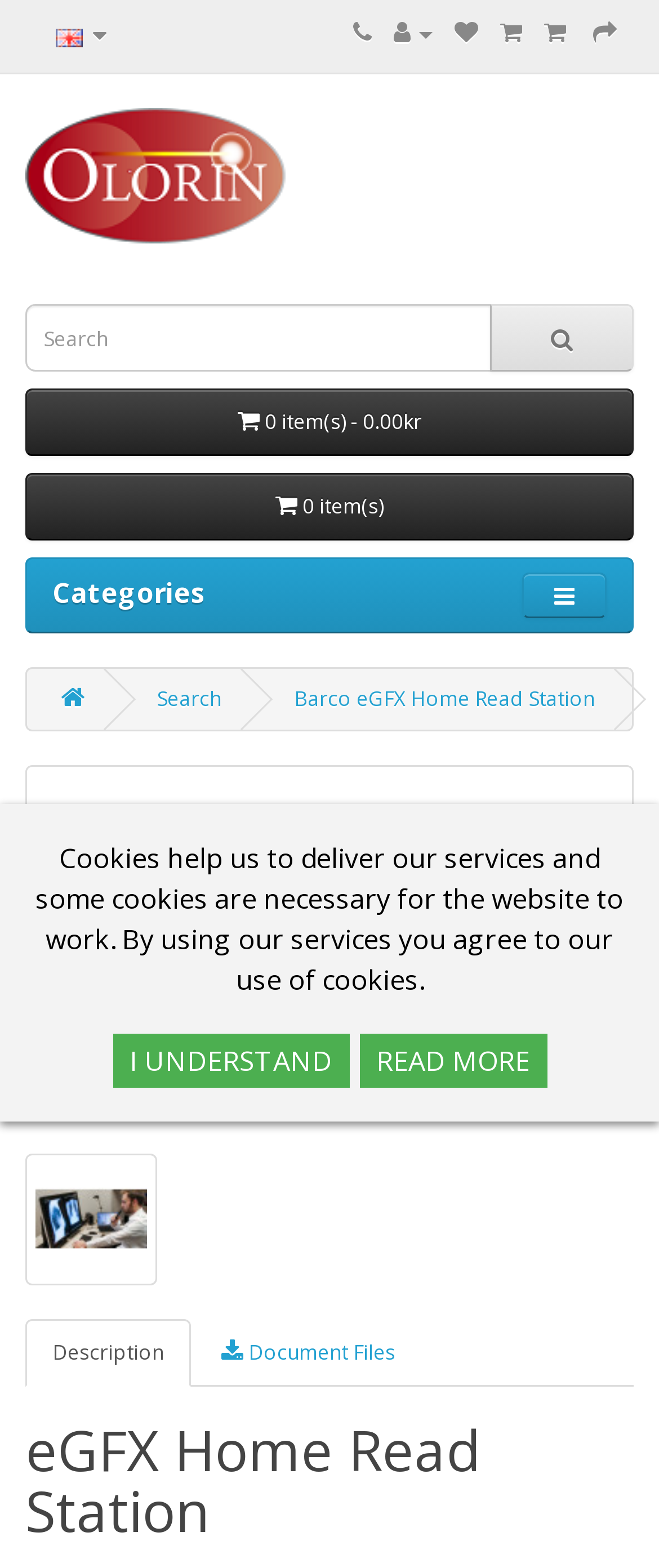Determine the coordinates of the bounding box for the clickable area needed to execute this instruction: "Open document files".

[0.295, 0.842, 0.641, 0.884]